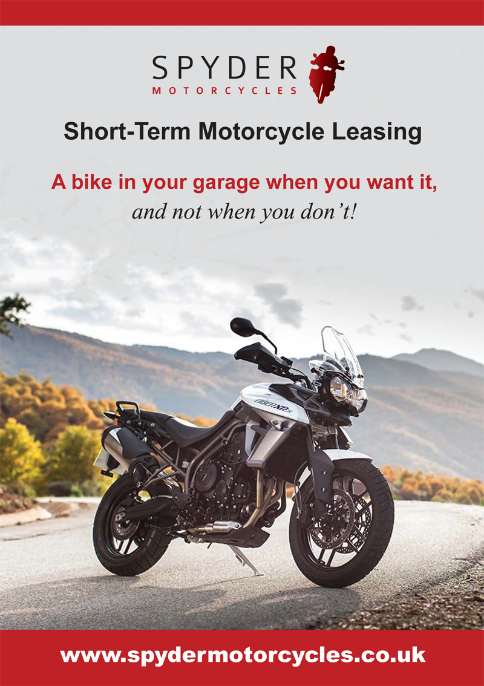Please answer the following question using a single word or phrase: 
What is the main message of the tagline?

Convenience and flexibility